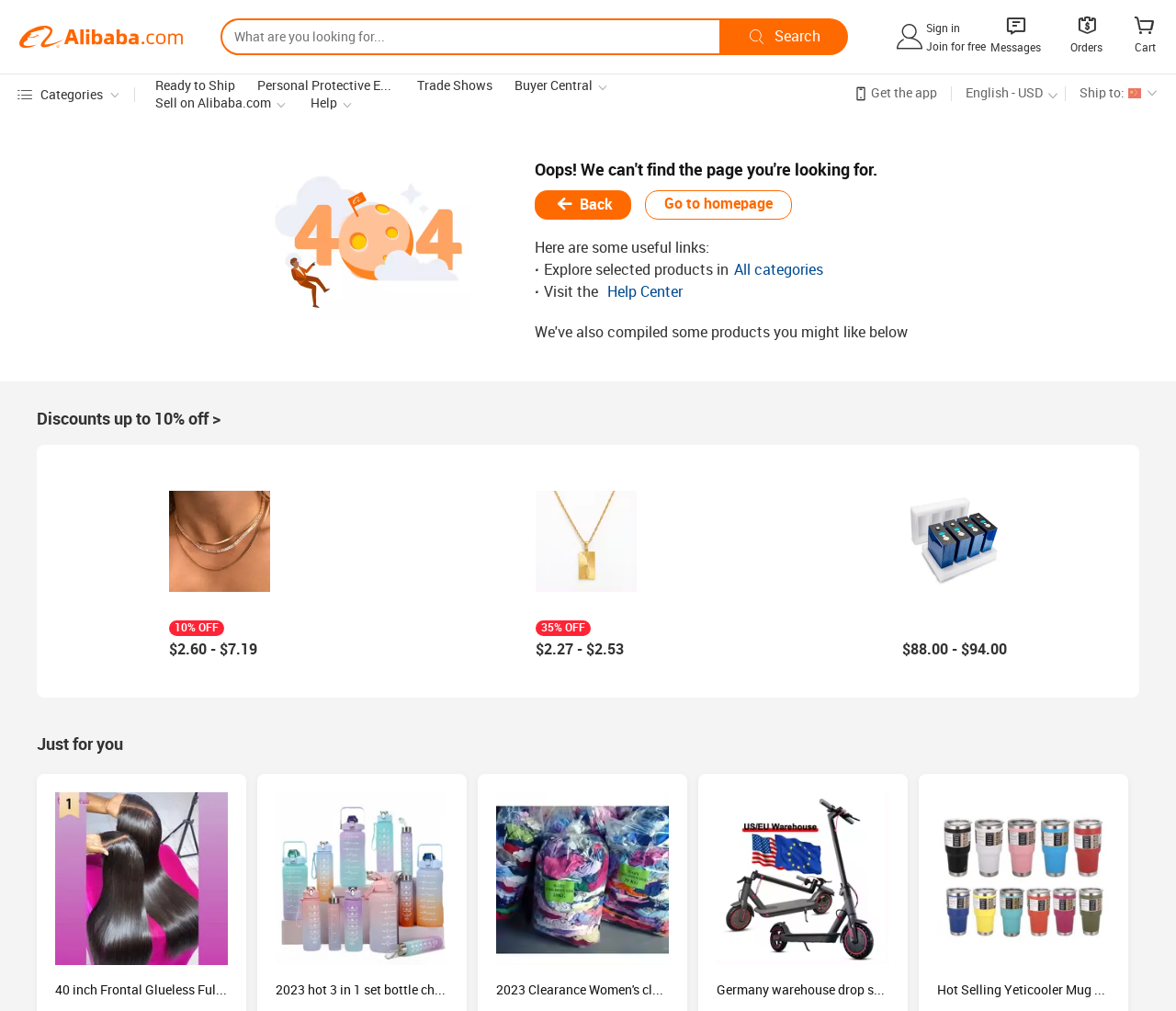Identify the bounding box coordinates for the UI element described as follows: Sign in. Use the format (top-left x, top-left y, bottom-right x, bottom-right y) and ensure all values are floating point numbers between 0 and 1.

[0.788, 0.023, 0.816, 0.035]